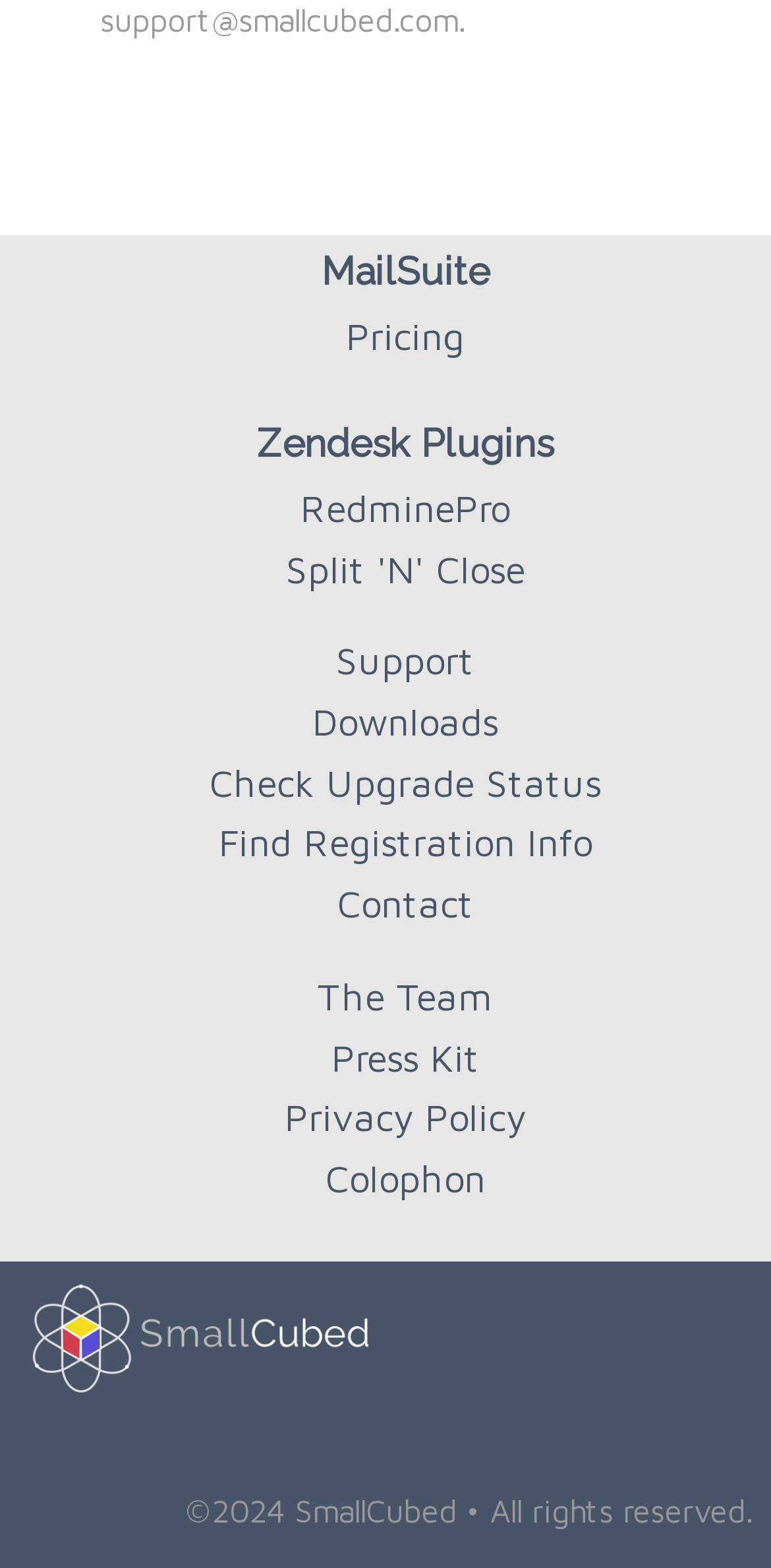Using the description: "The Team", determine the UI element's bounding box coordinates. Ensure the coordinates are in the format of four float numbers between 0 and 1, i.e., [left, top, right, bottom].

[0.412, 0.62, 0.64, 0.649]